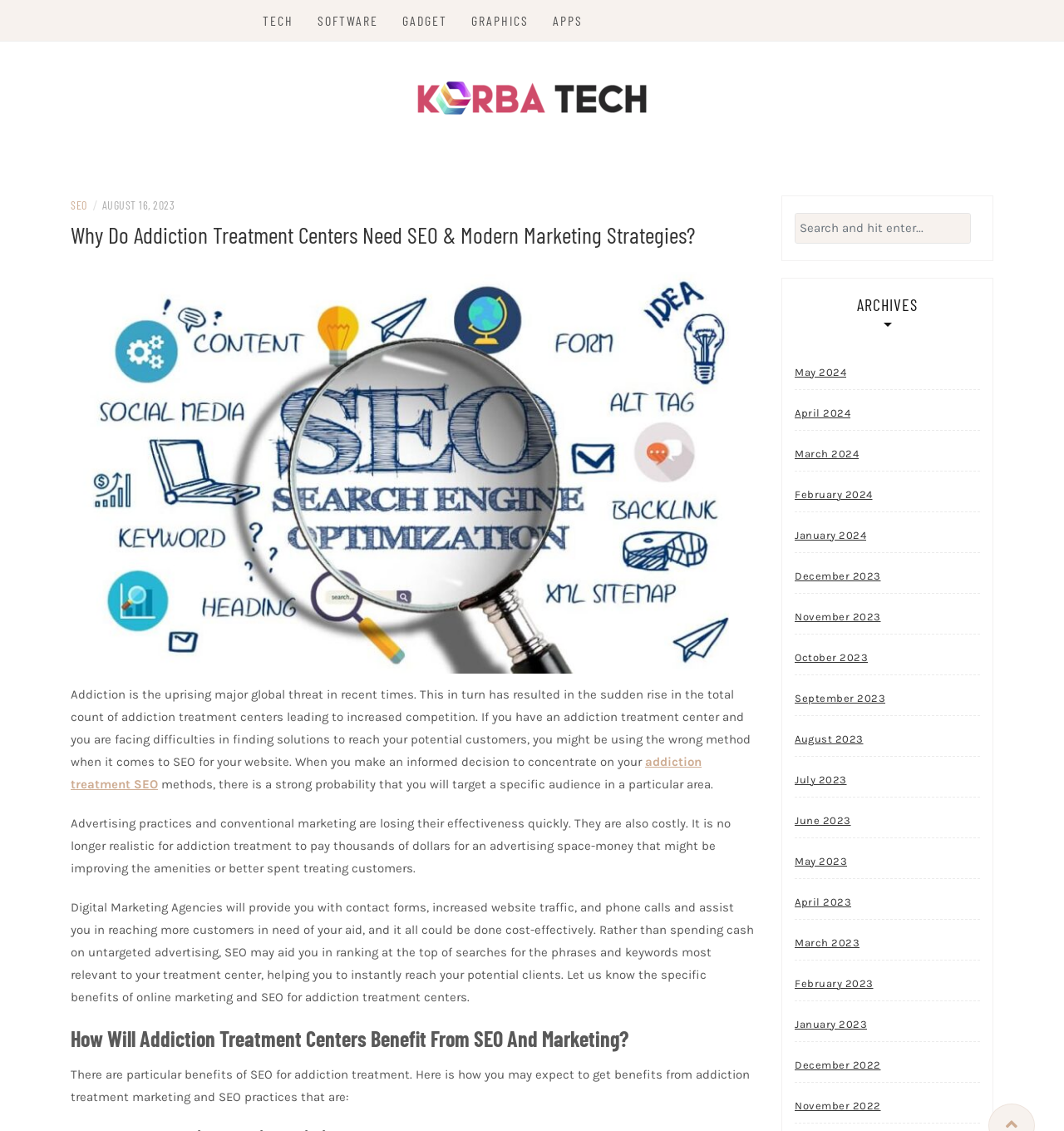Please provide the bounding box coordinates in the format (top-left x, top-left y, bottom-right x, bottom-right y). Remember, all values are floating point numbers between 0 and 1. What is the bounding box coordinate of the region described as: Apps

[0.52, 0.0, 0.548, 0.037]